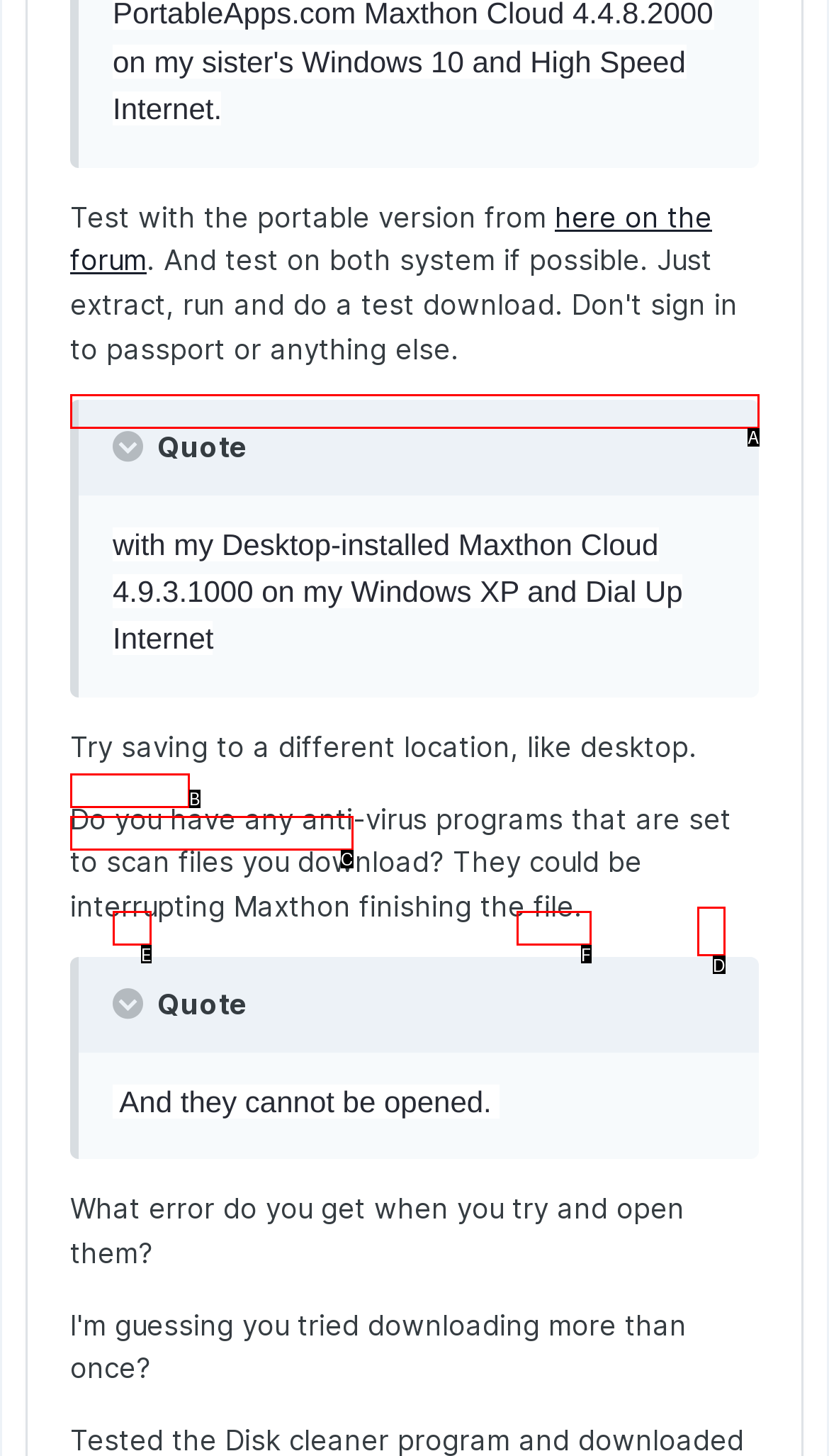From the options provided, determine which HTML element best fits the description: alt="Non-Maxthon Download Screen Cap.jpg". Answer with the correct letter.

A